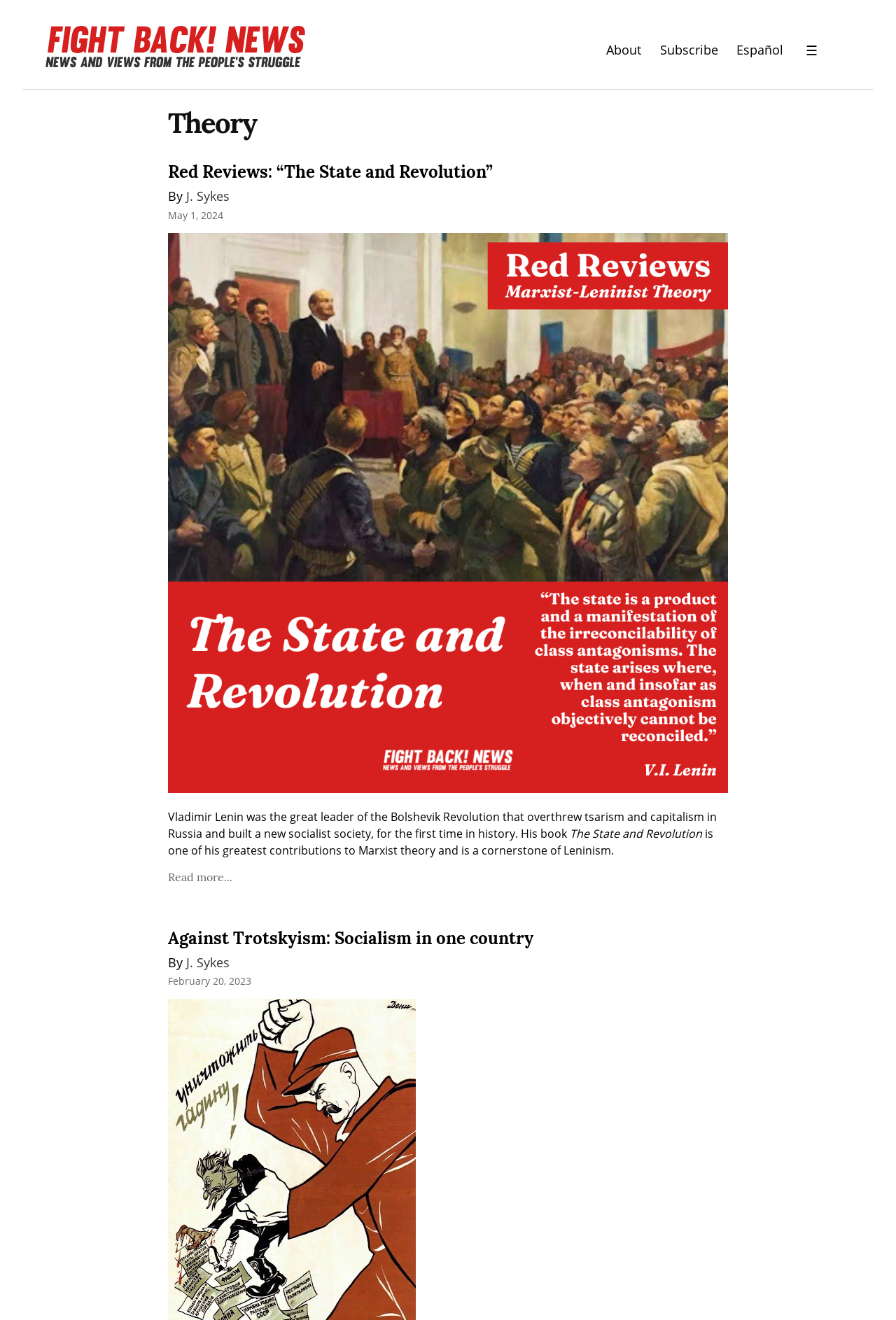Can you identify the bounding box coordinates of the clickable region needed to carry out this instruction: 'Go to the 'About' page'? The coordinates should be four float numbers within the range of 0 to 1, stated as [left, top, right, bottom].

[0.677, 0.028, 0.716, 0.048]